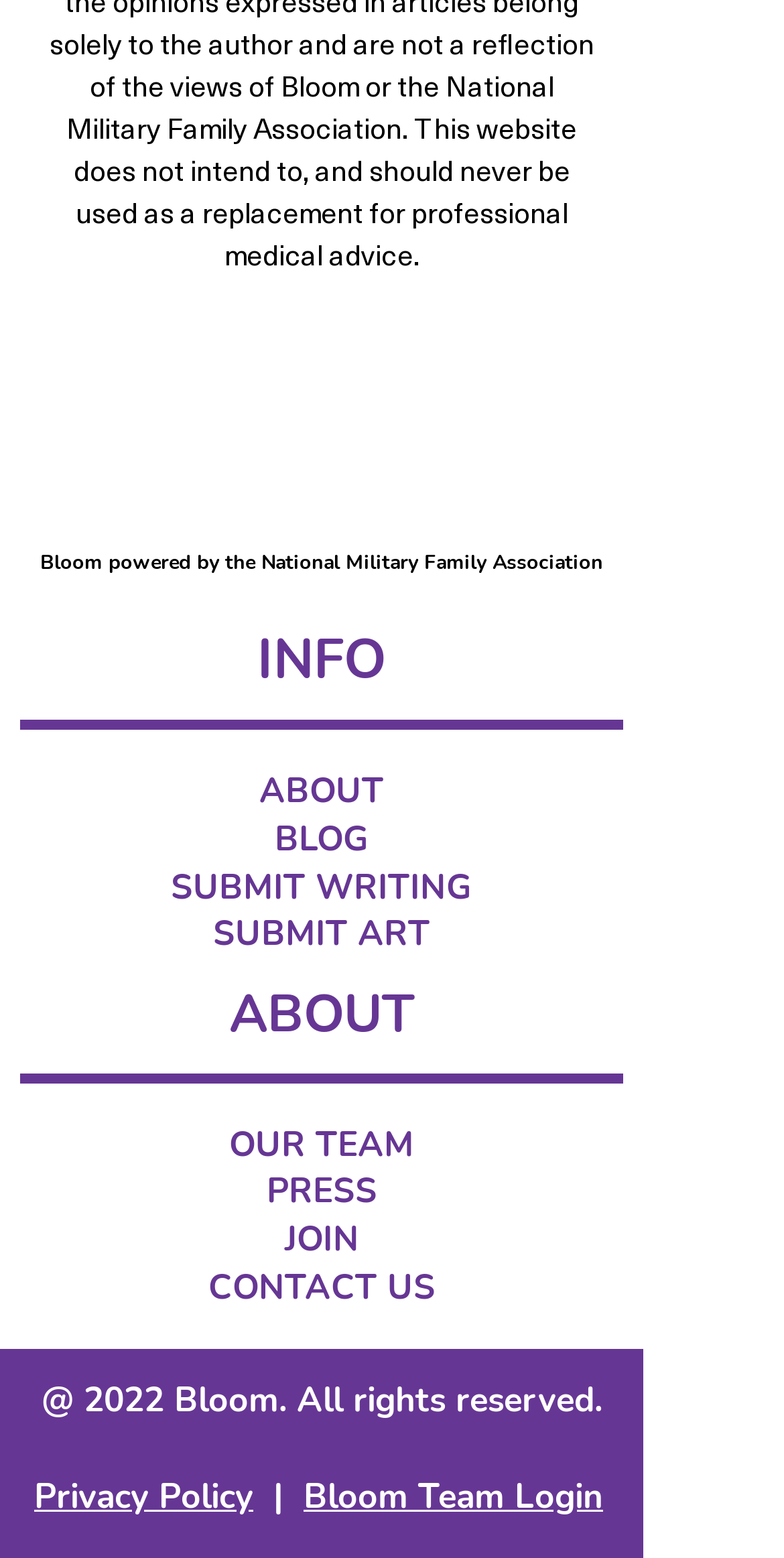Locate the bounding box coordinates of the element I should click to achieve the following instruction: "Submit writing".

[0.218, 0.554, 0.603, 0.584]